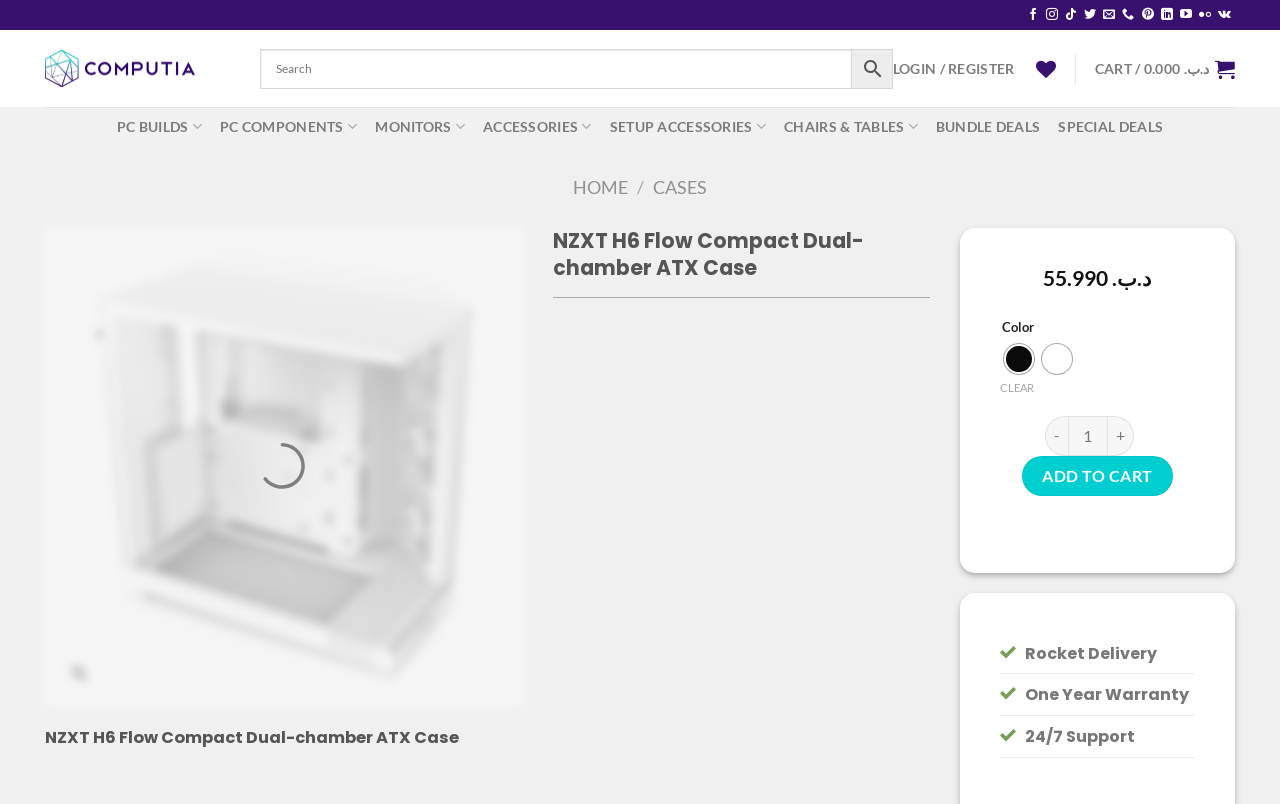Can you give a detailed response to the following question using the information from the image? What is the purpose of the 'ADD TO CART' button?

I inferred the purpose of the 'ADD TO CART' button by looking at its position and label, which suggests that it is used to add the product to the shopping cart.